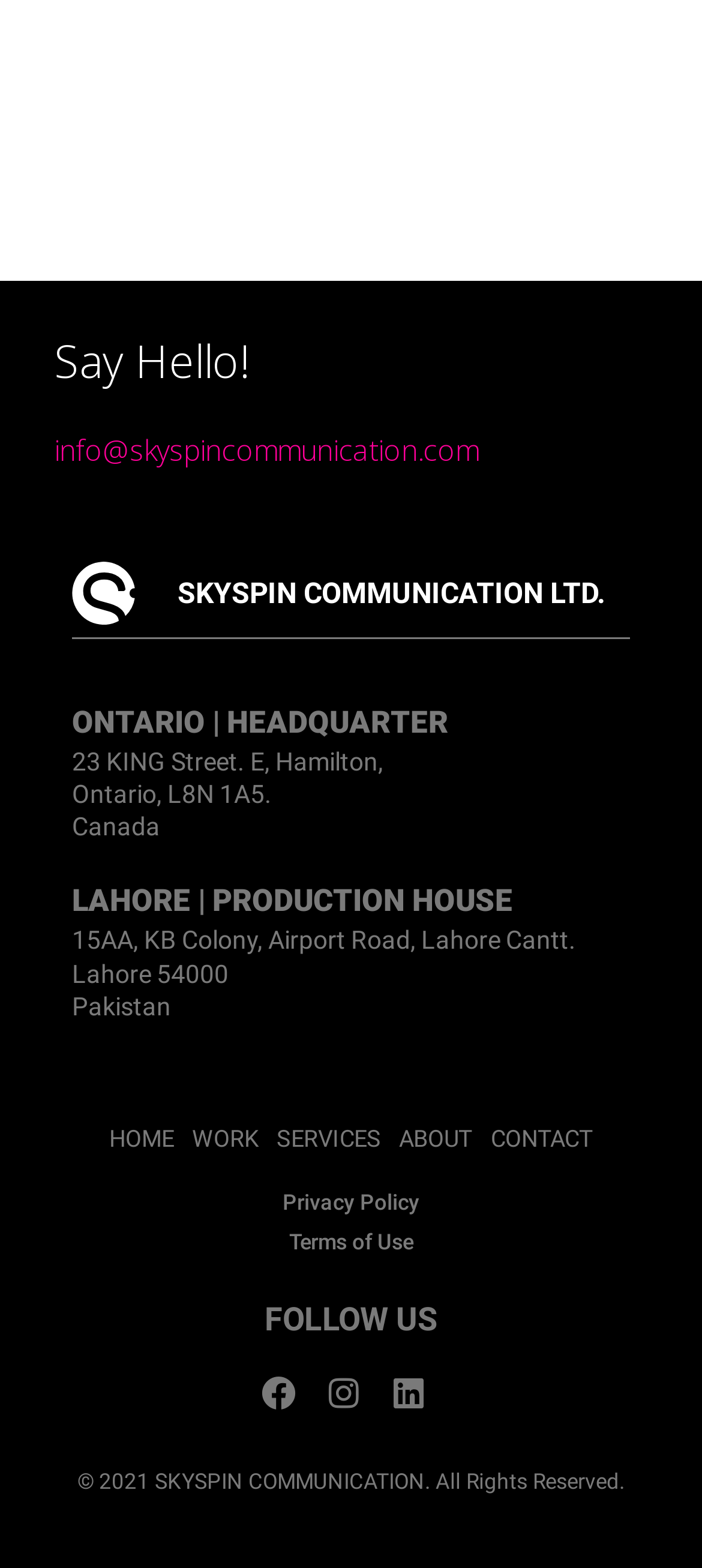Determine the bounding box coordinates of the area to click in order to meet this instruction: "View the 'CONTACT' page".

[0.686, 0.71, 0.858, 0.744]